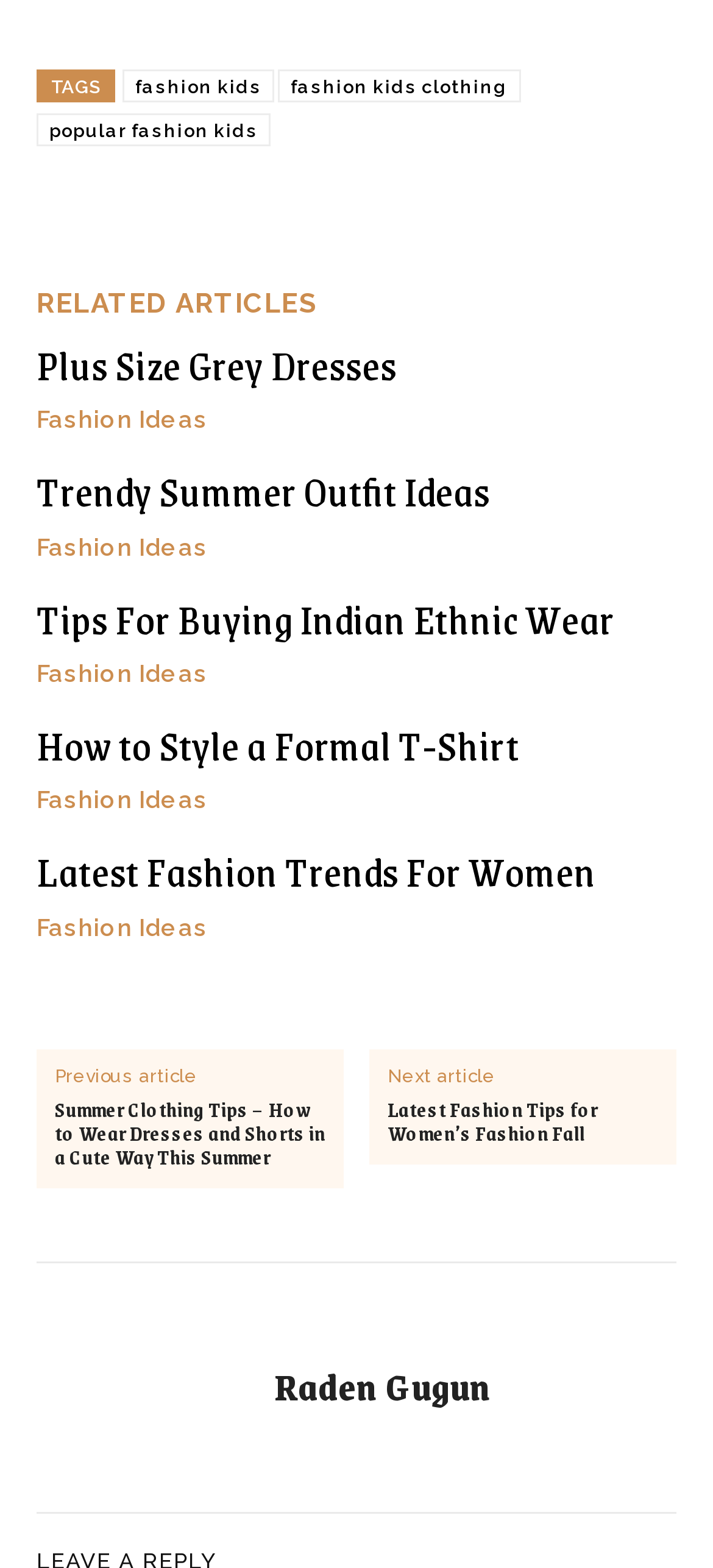Identify the bounding box coordinates for the element you need to click to achieve the following task: "view 'Trendy Summer Outfit Ideas'". Provide the bounding box coordinates as four float numbers between 0 and 1, in the form [left, top, right, bottom].

[0.051, 0.293, 0.687, 0.334]